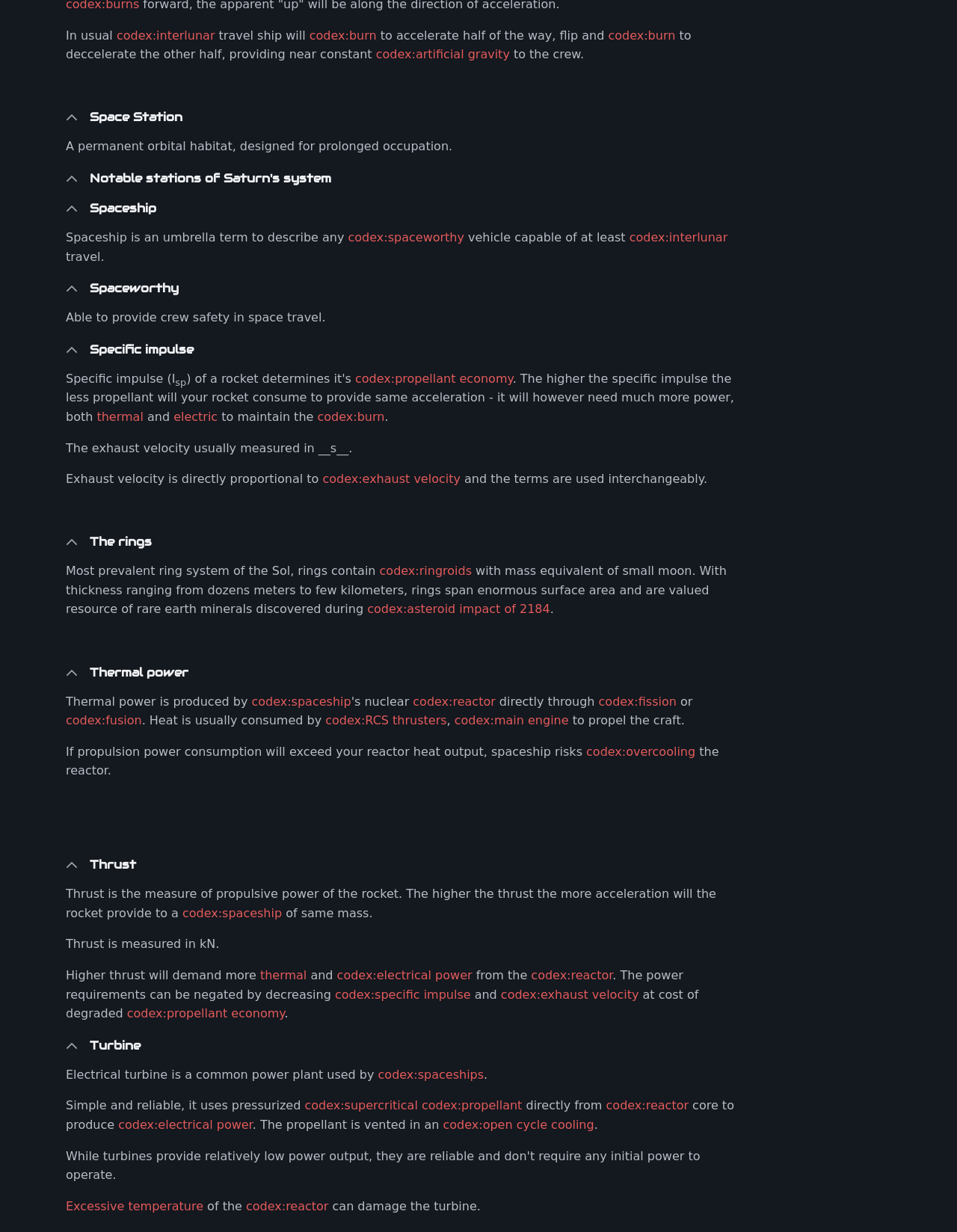What is the unit of thrust?
Based on the image, respond with a single word or phrase.

kN